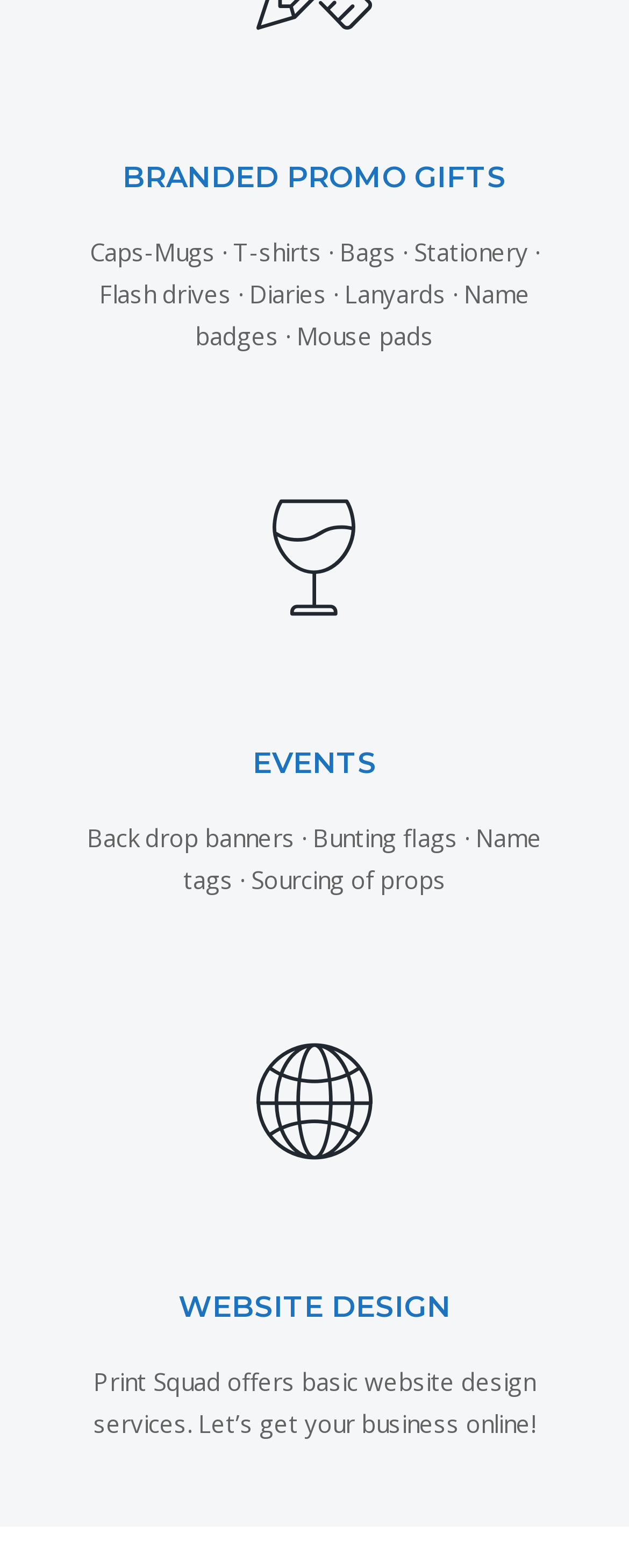What is the icon represented by ''?
Give a one-word or short phrase answer based on the image.

Unknown